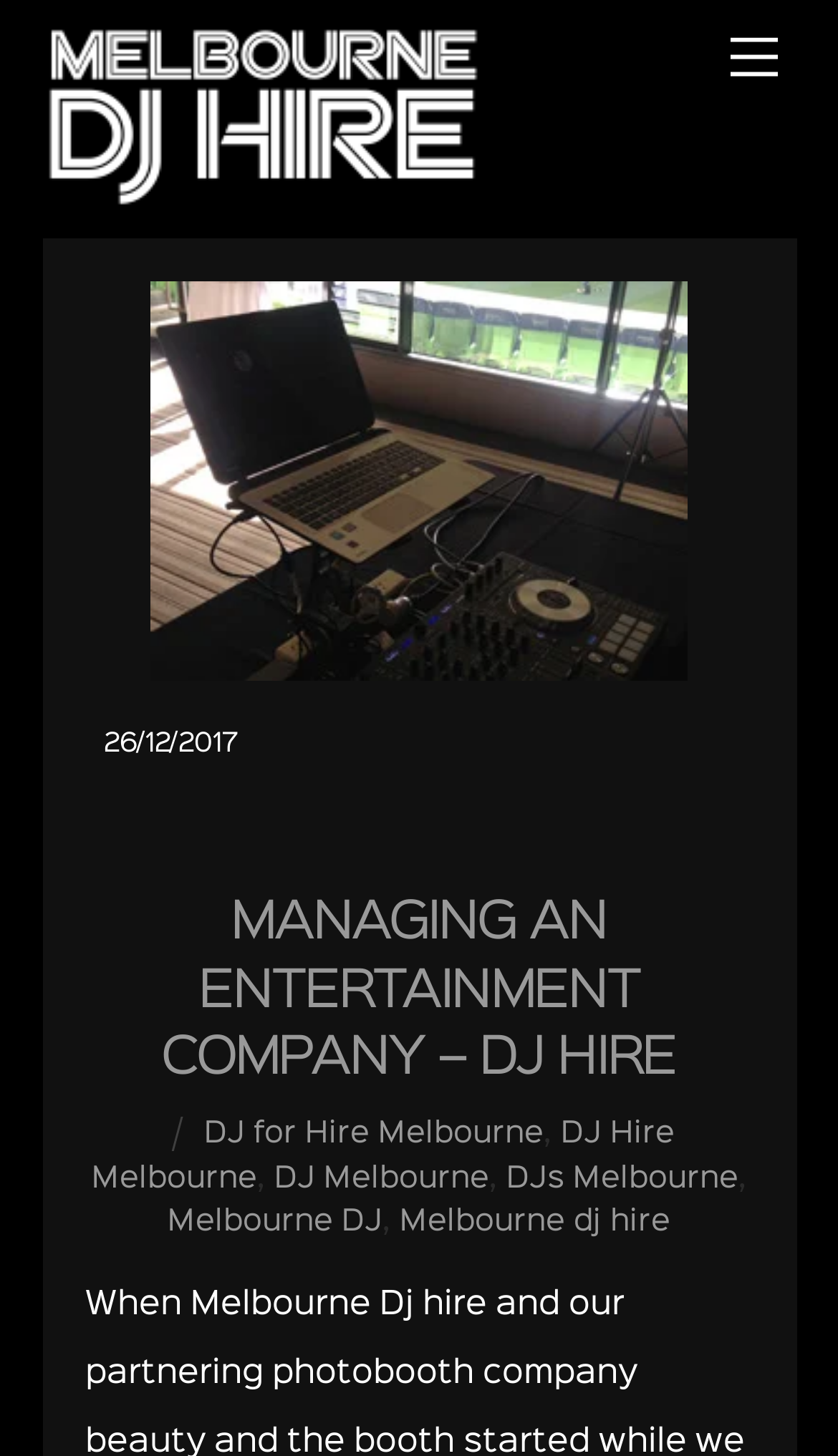Determine the bounding box coordinates of the clickable element to complete this instruction: "Click on the menu". Provide the coordinates in the format of four float numbers between 0 and 1, [left, top, right, bottom].

[0.847, 0.011, 0.95, 0.069]